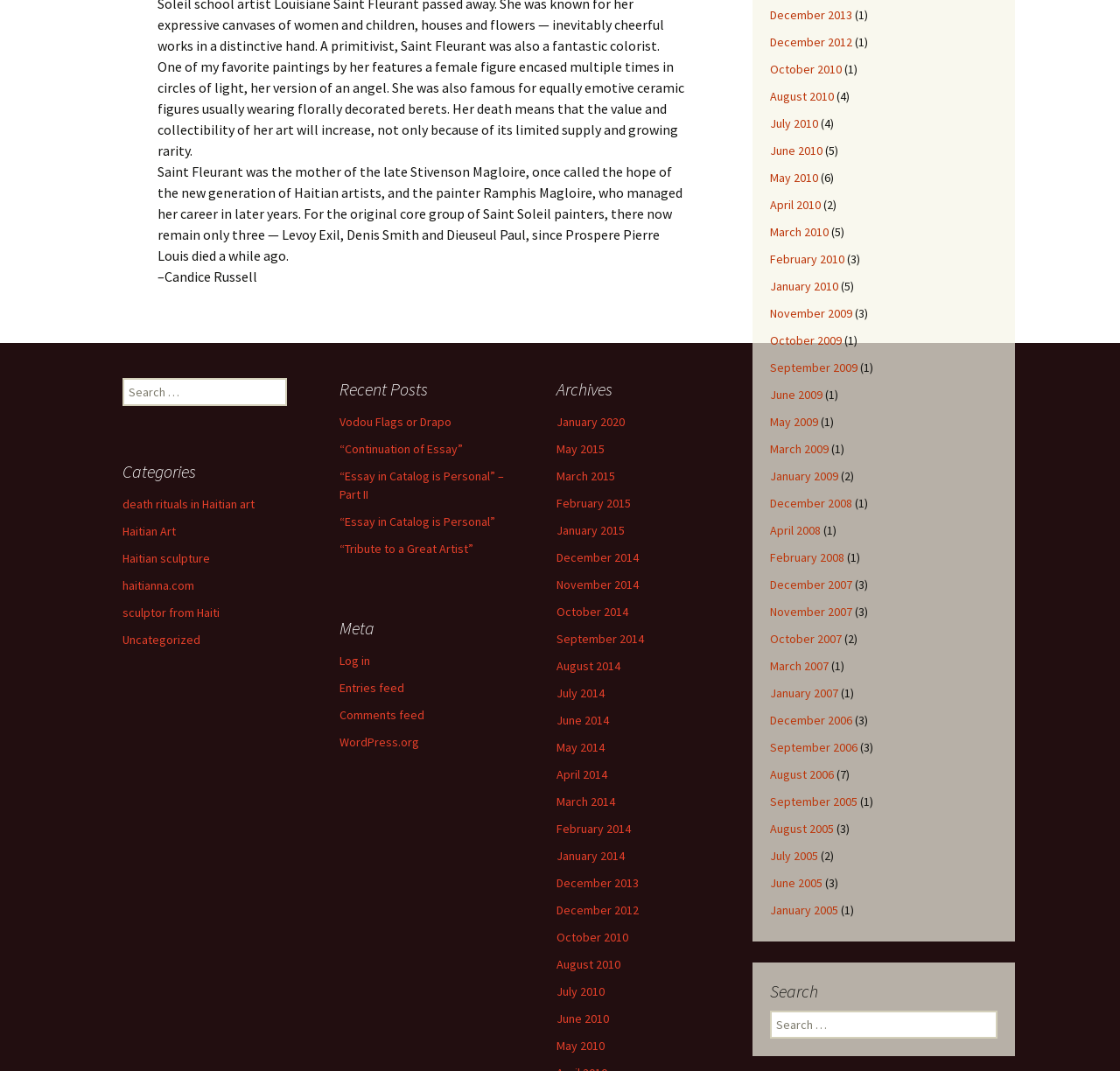Answer the question using only one word or a concise phrase: What is the earliest month listed in the Archives section?

January 2005